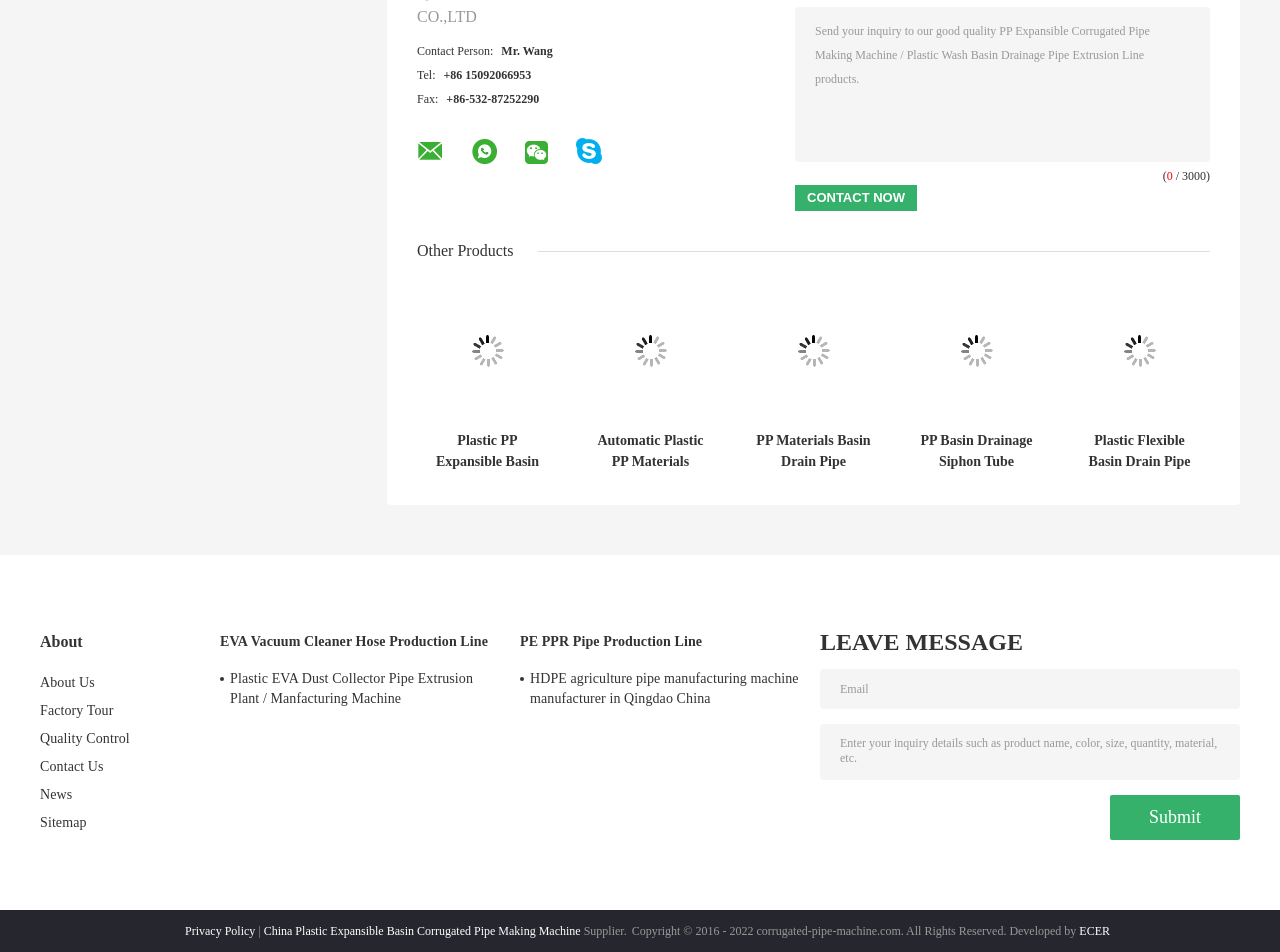What is the purpose of the textbox at the bottom of the webpage?
Look at the webpage screenshot and answer the question with a detailed explanation.

The textbox at the bottom of the webpage is labeled 'Send your inquiry to our good quality PP Expansible Corrugated Pipe Making Machine / Plastic Wash Basin Drainage Pipe Extrusion Line products.' and is accompanied by a 'Contact Now' button, indicating that it is for sending an inquiry about the products.